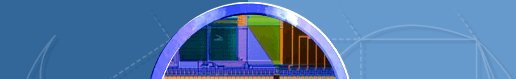Review the image closely and give a comprehensive answer to the question: What colors are used to depict circuitry or network elements?

According to the caption, the upper part of the image showcases intricate patterns and shapes, likely depicting circuitry or network elements, rendered in vibrant colors such as green, yellow, and blue.